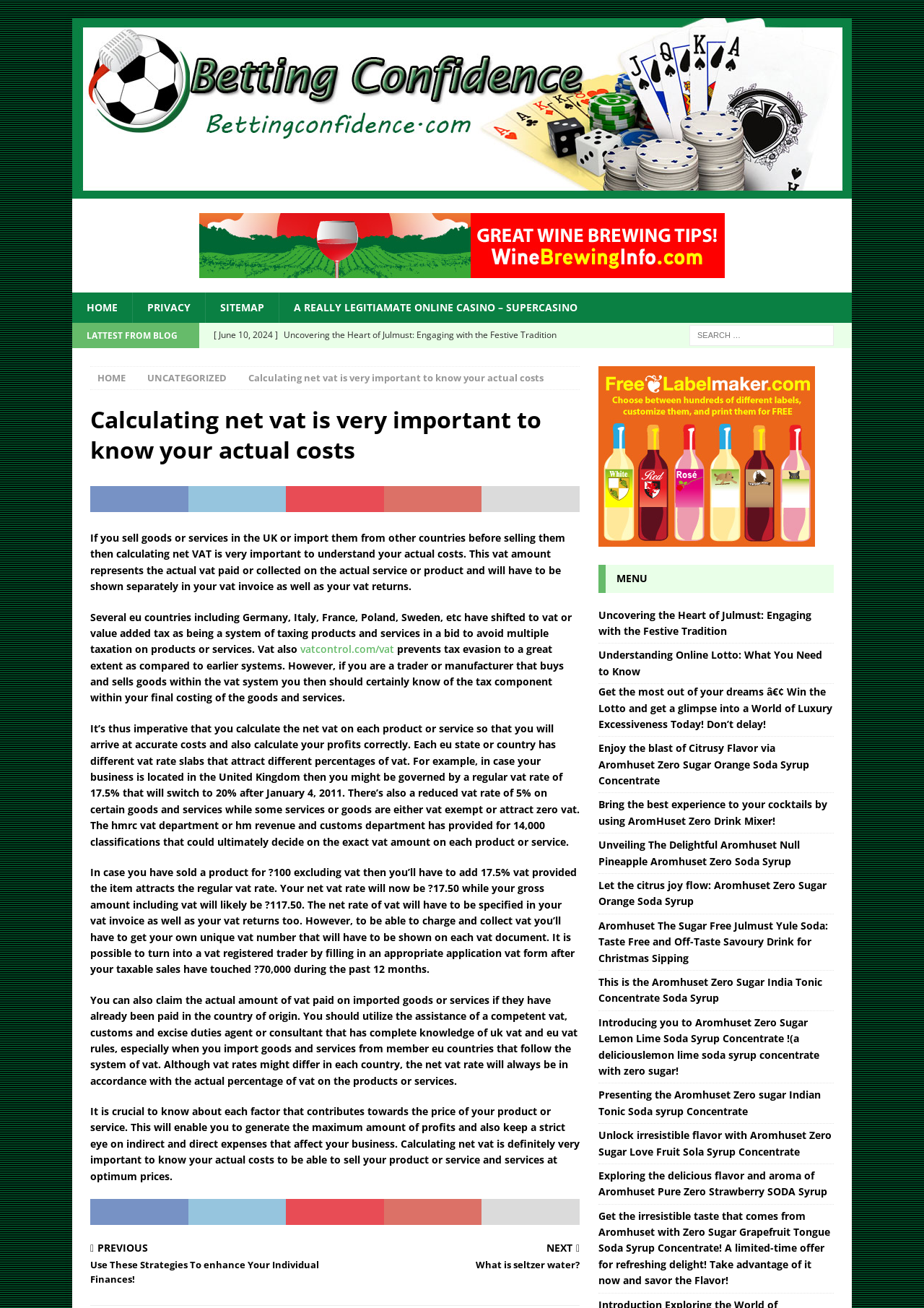Please find the bounding box for the UI component described as follows: "NextWhat is seltzer water?".

[0.369, 0.95, 0.627, 0.973]